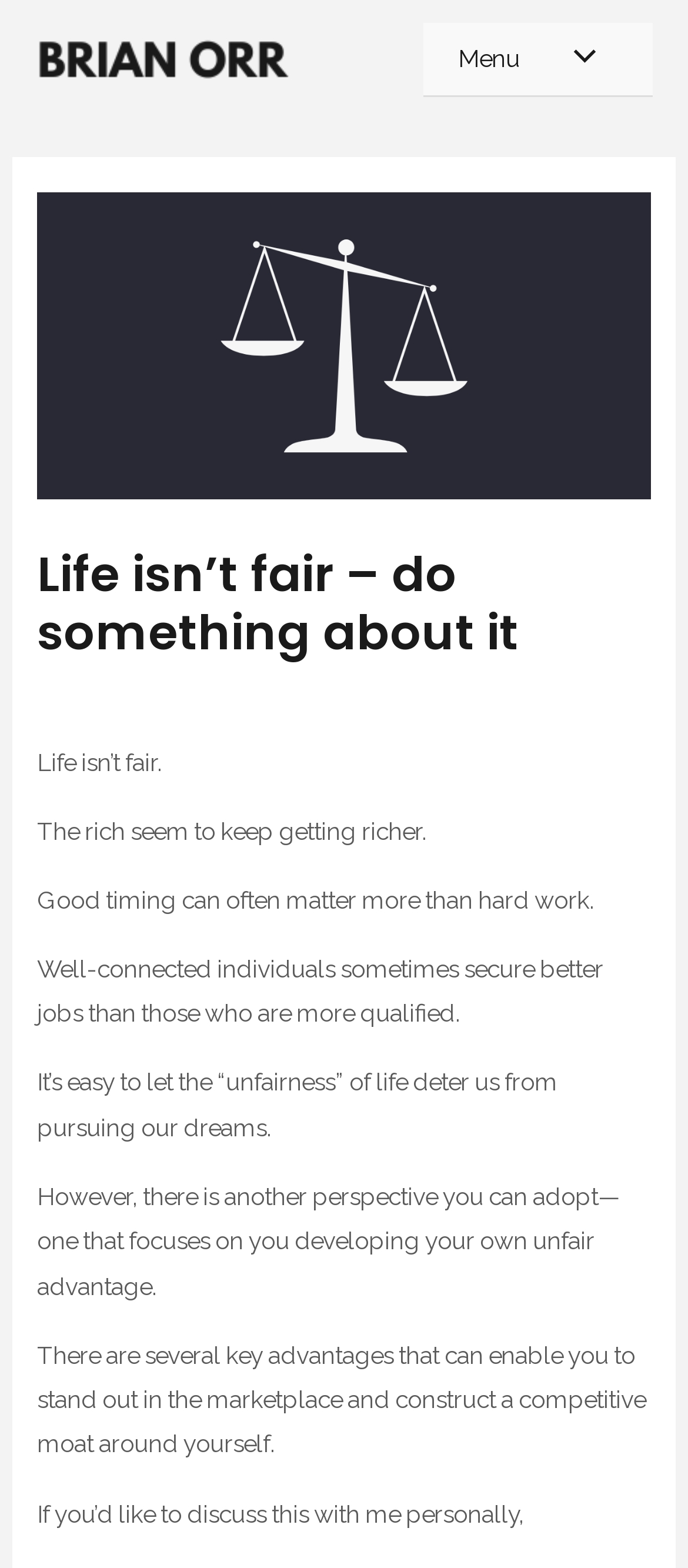Construct a comprehensive caption that outlines the webpage's structure and content.

The webpage appears to be a blog post or article discussing the concept of unfairness in life and how to overcome it. At the top left of the page, there is a link with no text, followed by a navigation menu labeled "Site Navigation: Primary Menu" that spans across the top of the page. The menu contains a "Menu" link and a "Menu Toggle" button with an accompanying image.

Below the navigation menu, there is a large header section that takes up most of the top half of the page. The header contains a heading that reads "Life isn’t fair – do something about it" and is accompanied by a slash and two links, "Entrepreneurship" and "Brian Orr", which are separated by a "By" text.

The main content of the page is a series of paragraphs that discuss the idea that life is unfair and how good timing and connections can sometimes be more important than hard work. The text also touches on the idea of developing one's own "unfair advantage" to stand out in the marketplace. There are six paragraphs in total, each discussing a different aspect of this concept.

At the bottom of the page, there is a final paragraph that invites the reader to discuss the topic personally with the author. Overall, the page has a simple layout with a focus on the text content, and there are no images aside from the small icon accompanying the "Menu Toggle" button.